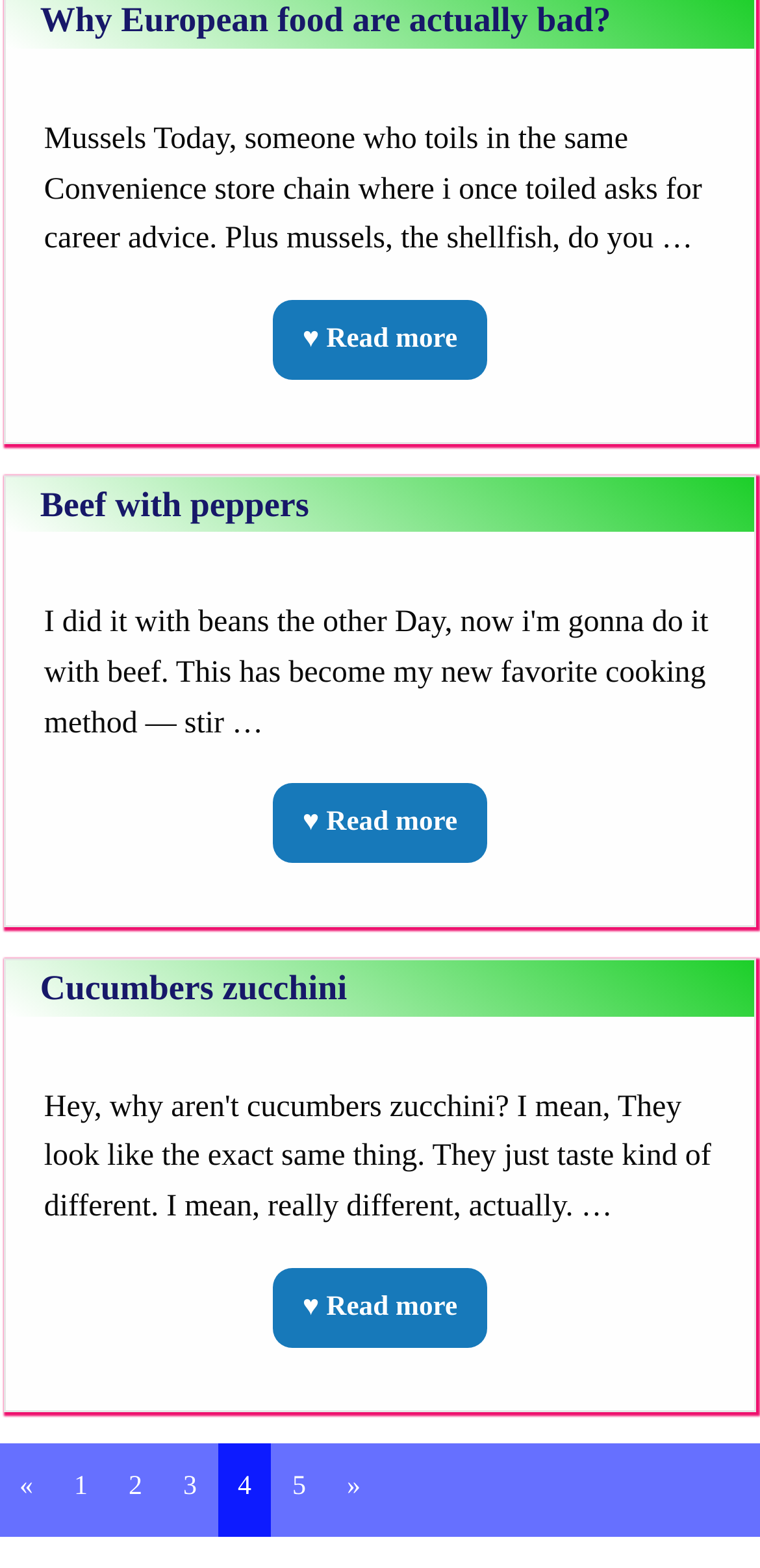Determine the bounding box coordinates for the clickable element to execute this instruction: "Read more about the next article". Provide the coordinates as four float numbers between 0 and 1, i.e., [left, top, right, bottom].

[0.007, 0.808, 0.993, 0.859]